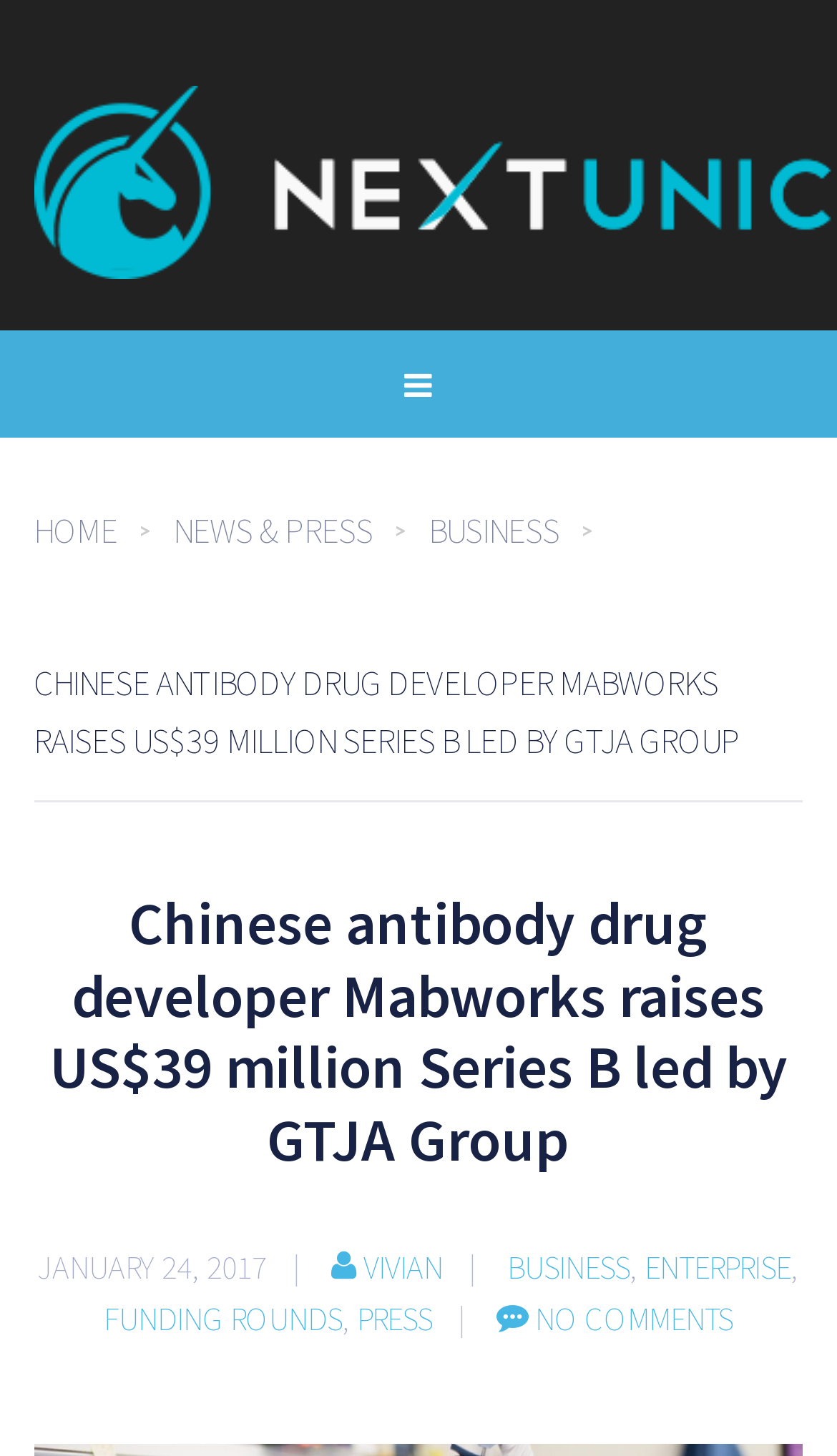Bounding box coordinates must be specified in the format (top-left x, top-left y, bottom-right x, bottom-right y). All values should be floating point numbers between 0 and 1. What are the bounding box coordinates of the UI element described as: Home

[0.04, 0.349, 0.207, 0.379]